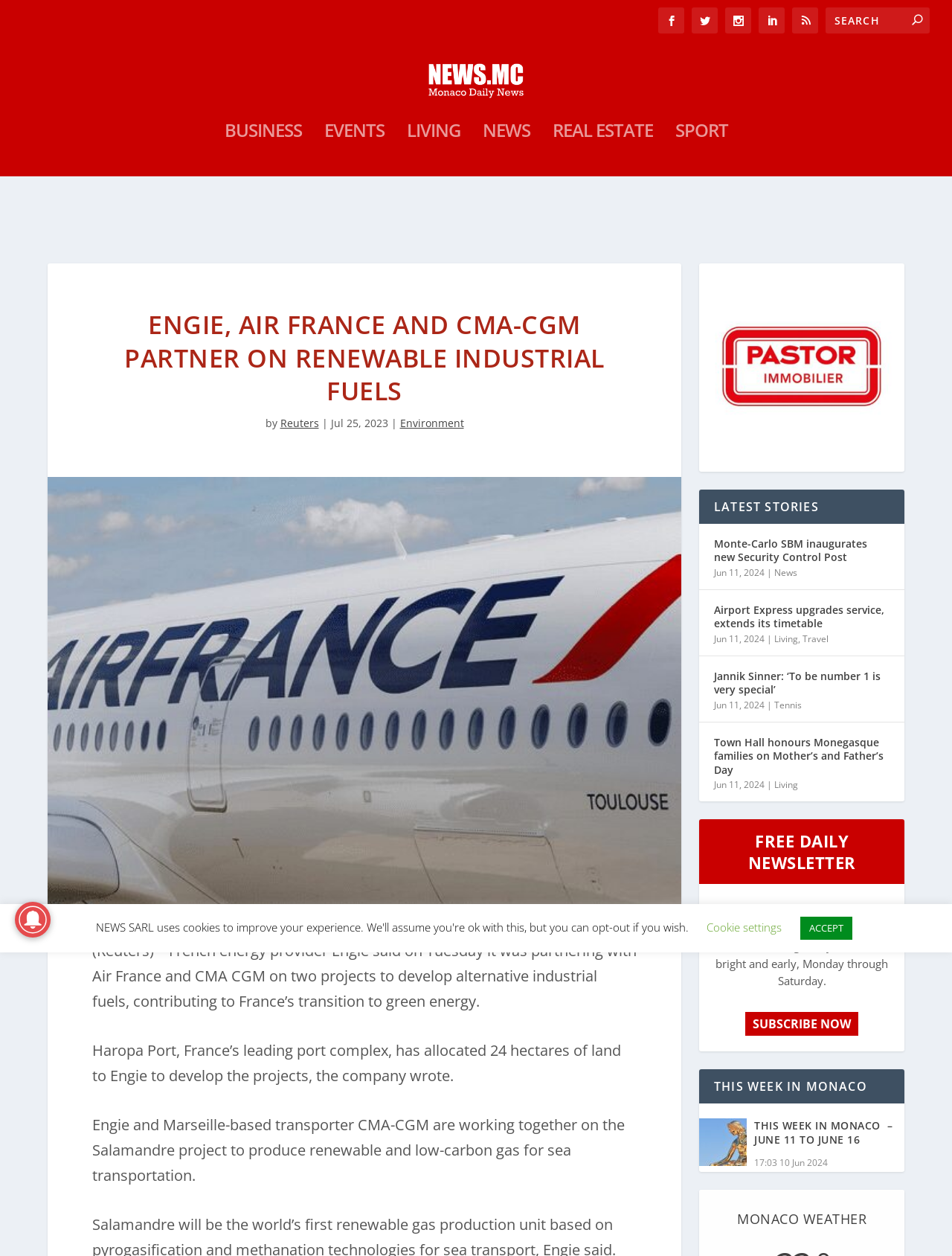What is the category of the news article 'Jannik Sinner: ‘To be number 1 is very special’'?
Your answer should be a single word or phrase derived from the screenshot.

Tennis